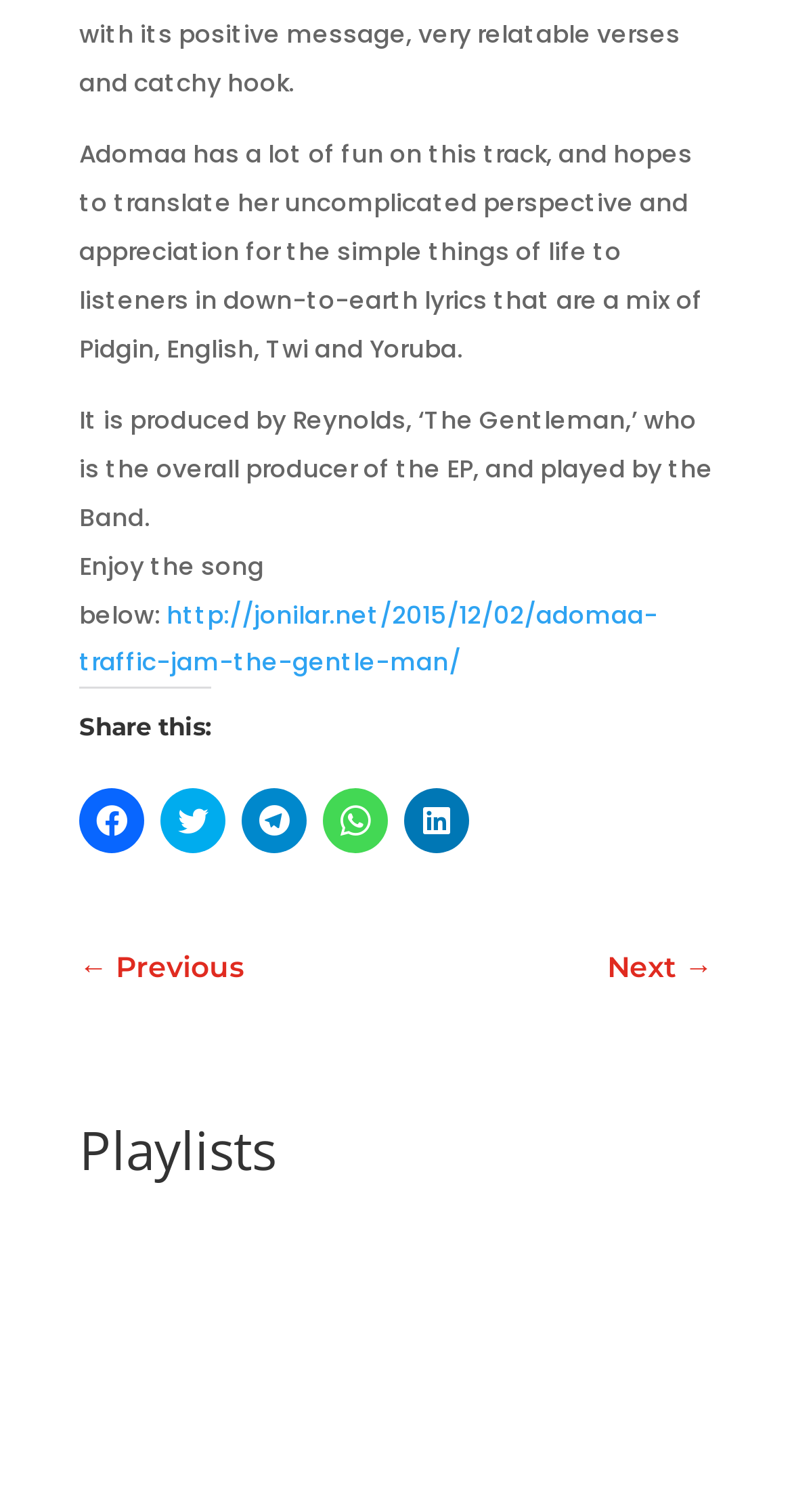How many social media platforms can you share this on?
Based on the screenshot, provide a one-word or short-phrase response.

5